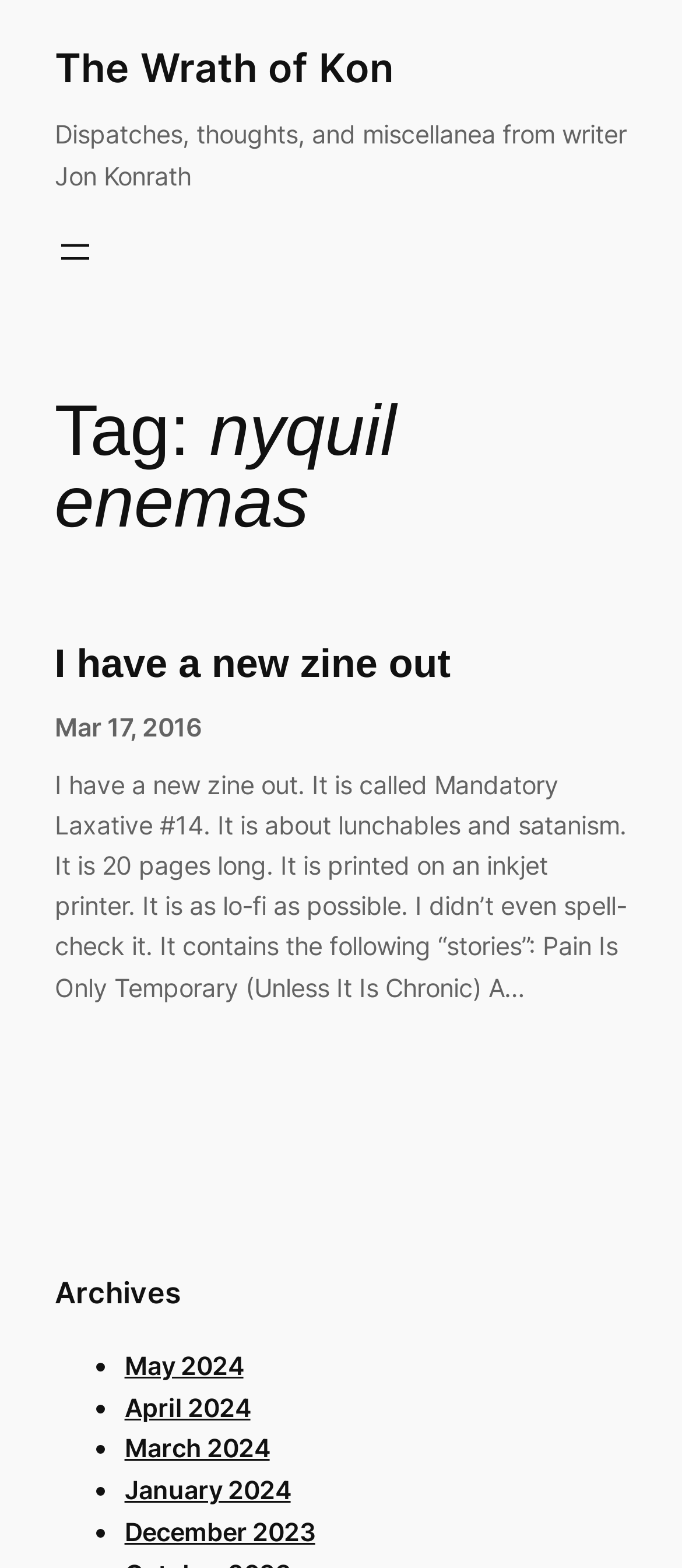Please identify the webpage's heading and generate its text content.

Tag: nyquil enemas